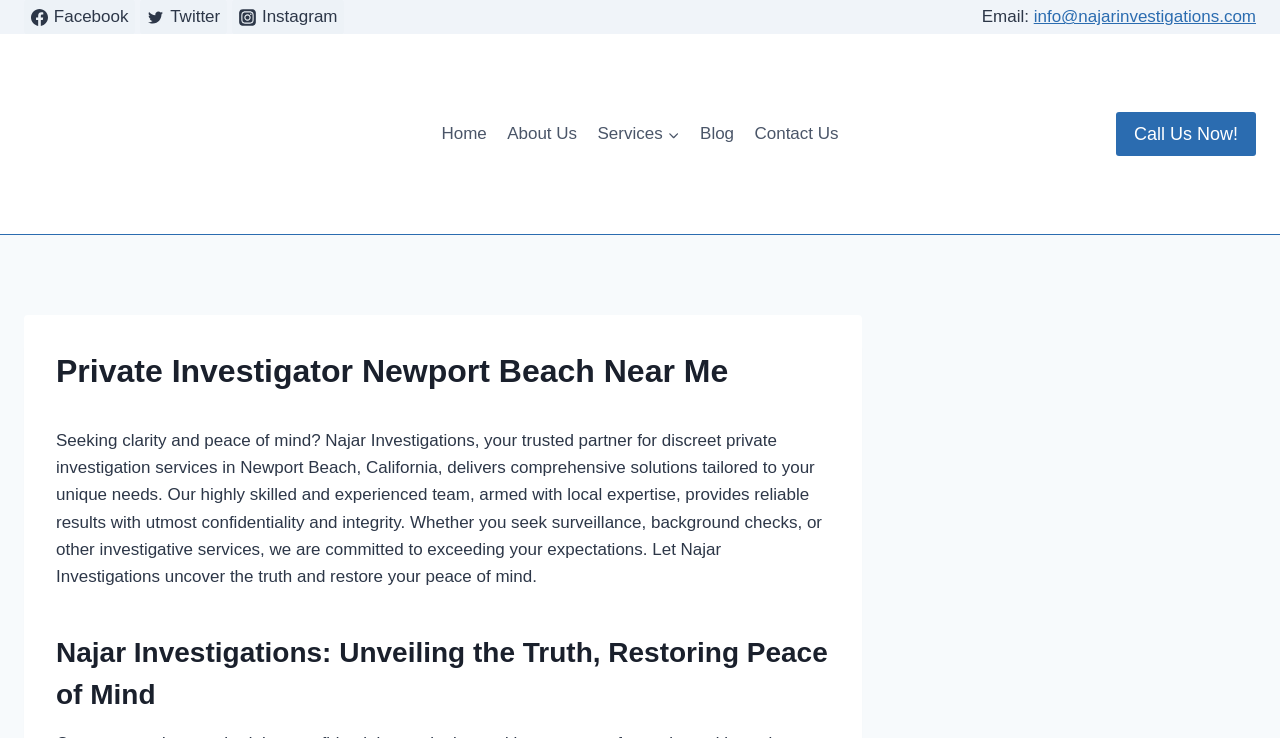Given the element description: "ServicesExpand", predict the bounding box coordinates of this UI element. The coordinates must be four float numbers between 0 and 1, given as [left, top, right, bottom].

[0.459, 0.149, 0.539, 0.214]